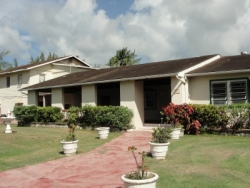What is the purpose of the UCT Headquarters?
Refer to the image and provide a one-word or short phrase answer.

Administrative center